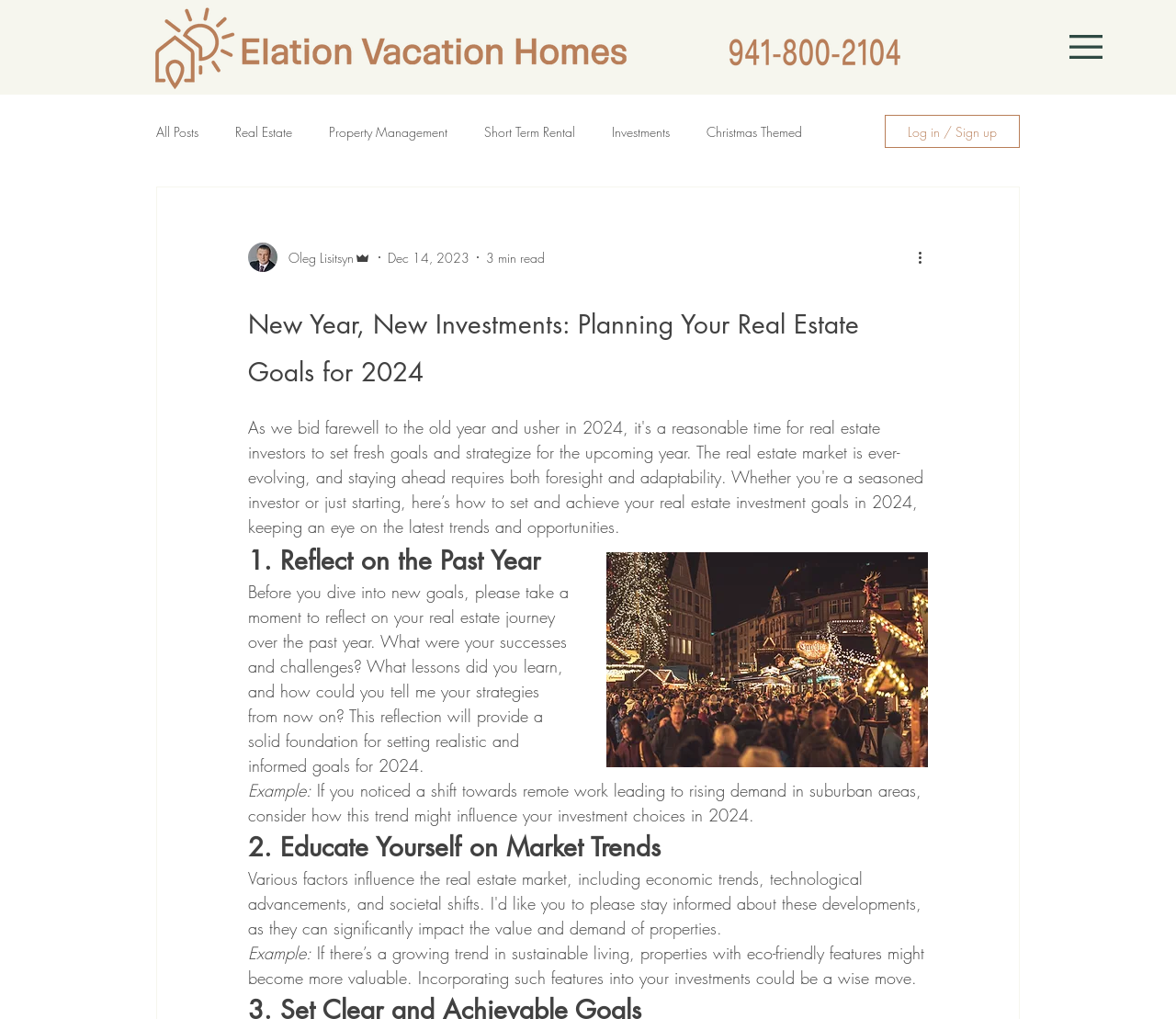Calculate the bounding box coordinates for the UI element based on the following description: "Investments". Ensure the coordinates are four float numbers between 0 and 1, i.e., [left, top, right, bottom].

[0.52, 0.12, 0.57, 0.138]